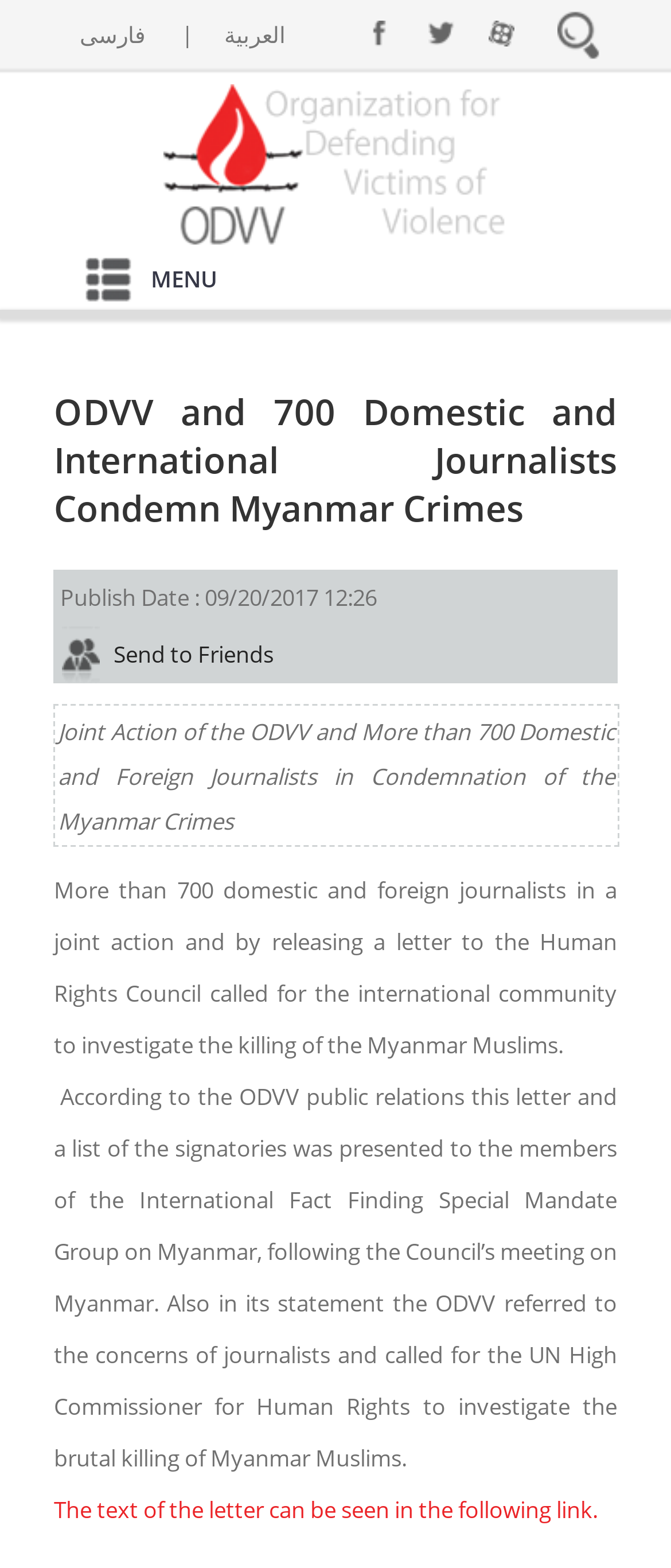Given the element description MENU, specify the bounding box coordinates of the corresponding UI element in the format (top-left x, top-left y, bottom-right x, bottom-right y). All values must be between 0 and 1.

[0.122, 0.161, 0.92, 0.194]